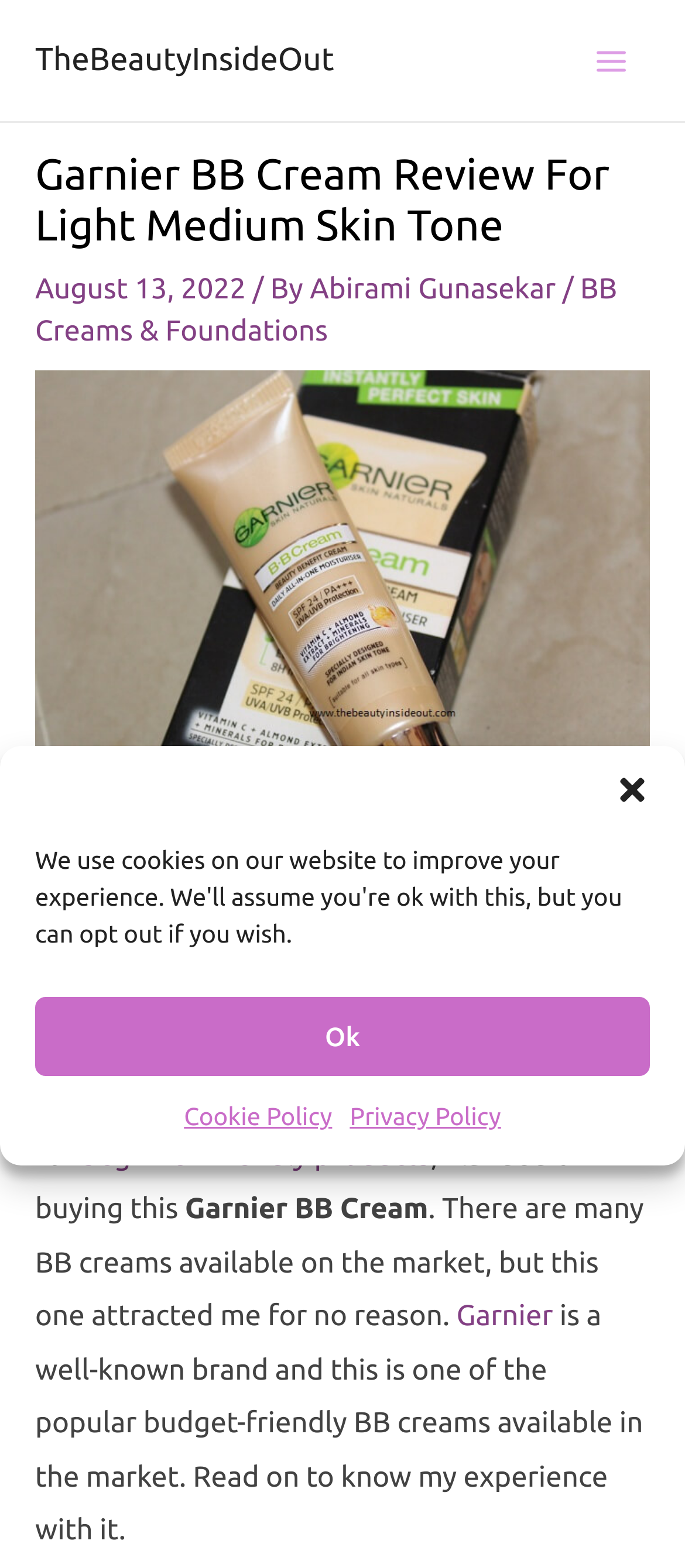Identify the bounding box coordinates of the section that should be clicked to achieve the task described: "Read more about beginner-friendly products".

[0.118, 0.728, 0.629, 0.748]